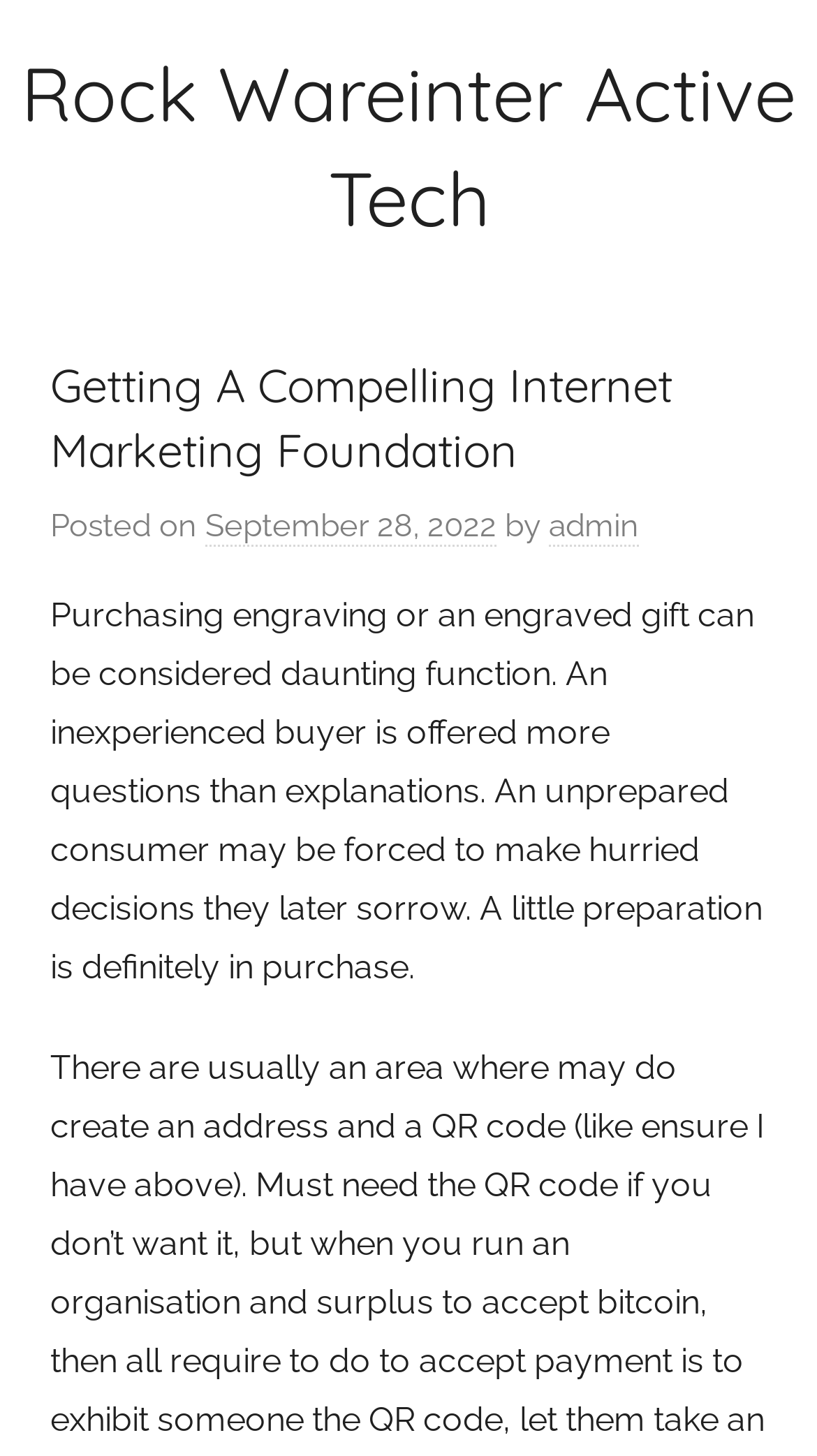From the element description Rock Wareinter Active Tech, predict the bounding box coordinates of the UI element. The coordinates must be specified in the format (top-left x, top-left y, bottom-right x, bottom-right y) and should be within the 0 to 1 range.

[0.026, 0.032, 0.974, 0.169]